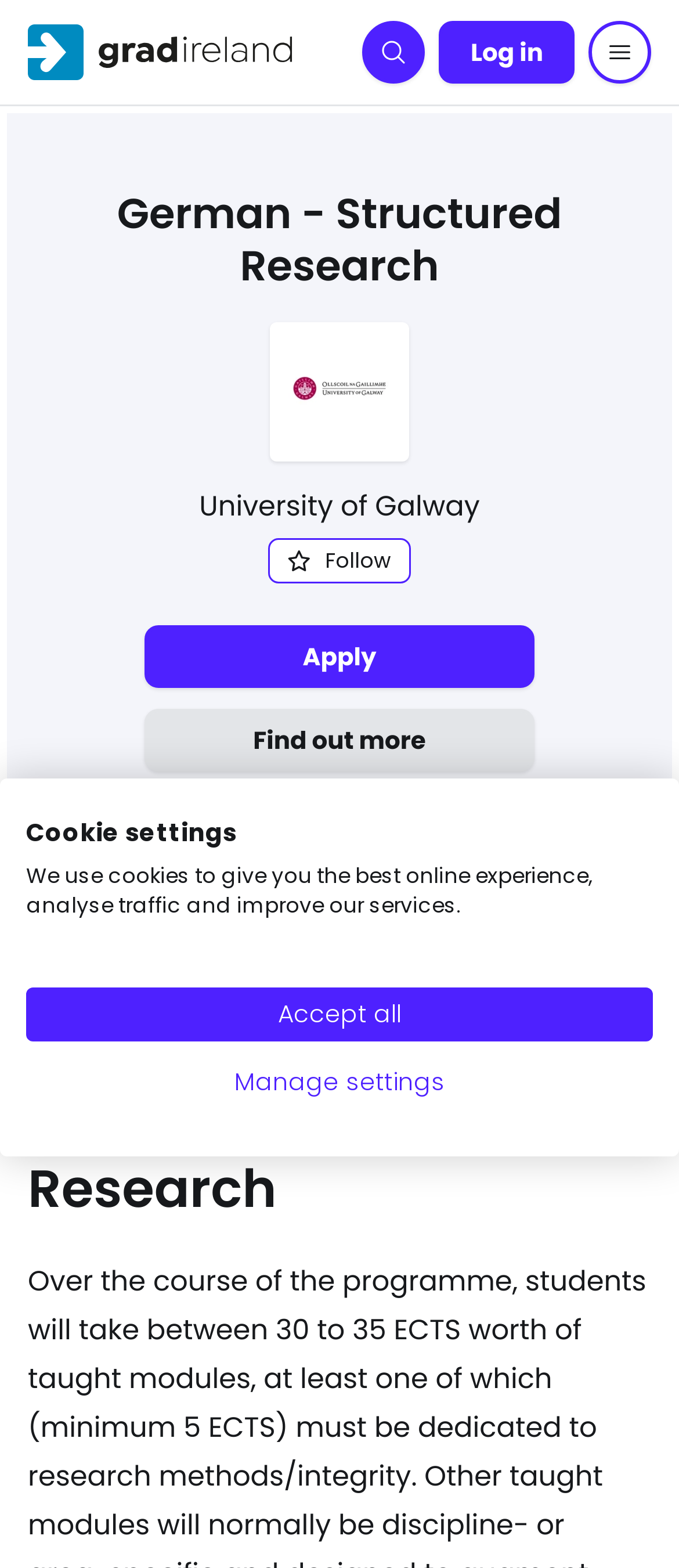Give a one-word or short-phrase answer to the following question: 
What is the purpose of the 'Save' button?

To save something